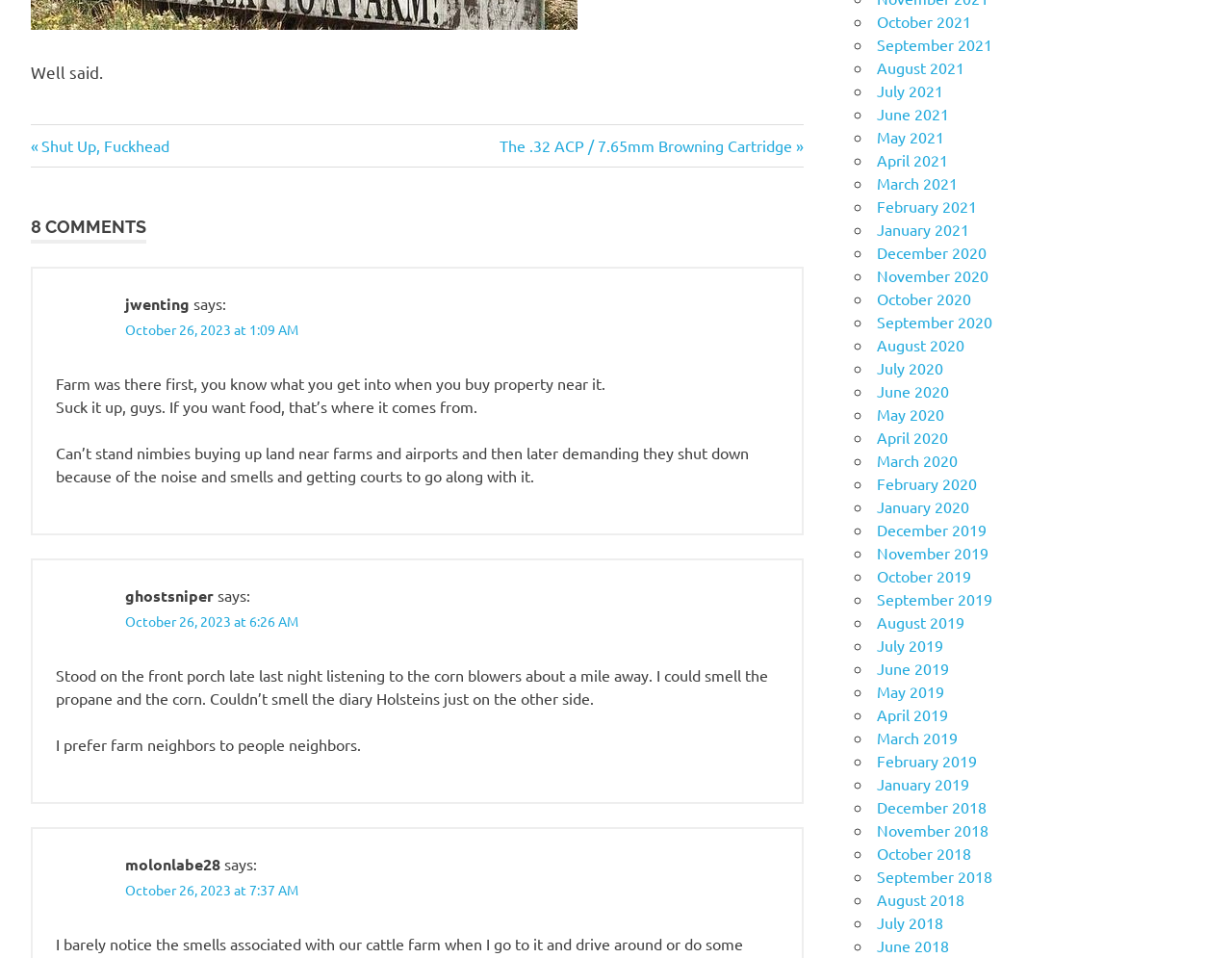Give the bounding box coordinates for the element described by: "Government".

[0.025, 0.129, 0.098, 0.157]